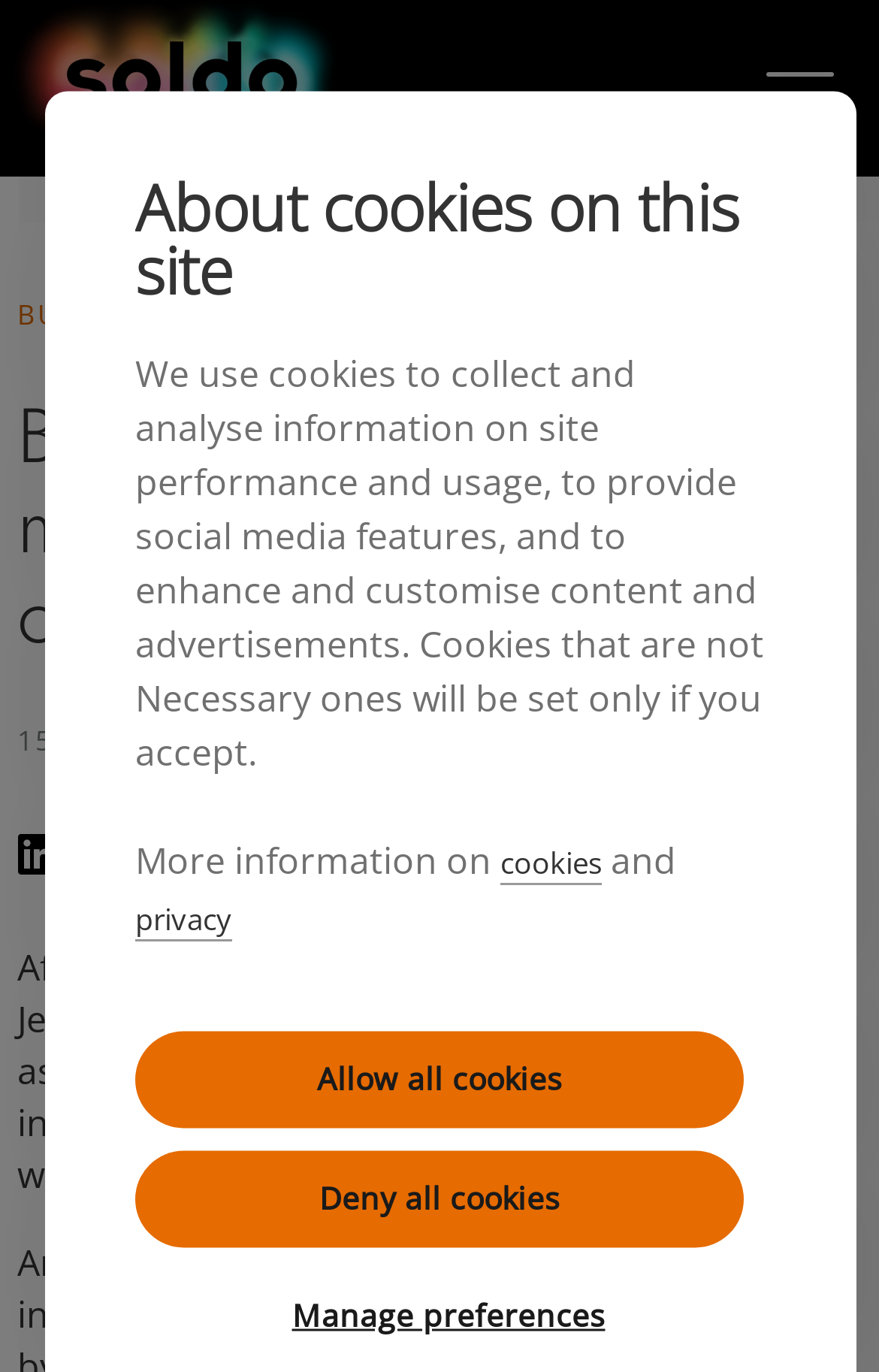Identify the bounding box coordinates of the specific part of the webpage to click to complete this instruction: "Go to Soldo Homepage".

[0.0, 0.09, 0.41, 0.126]